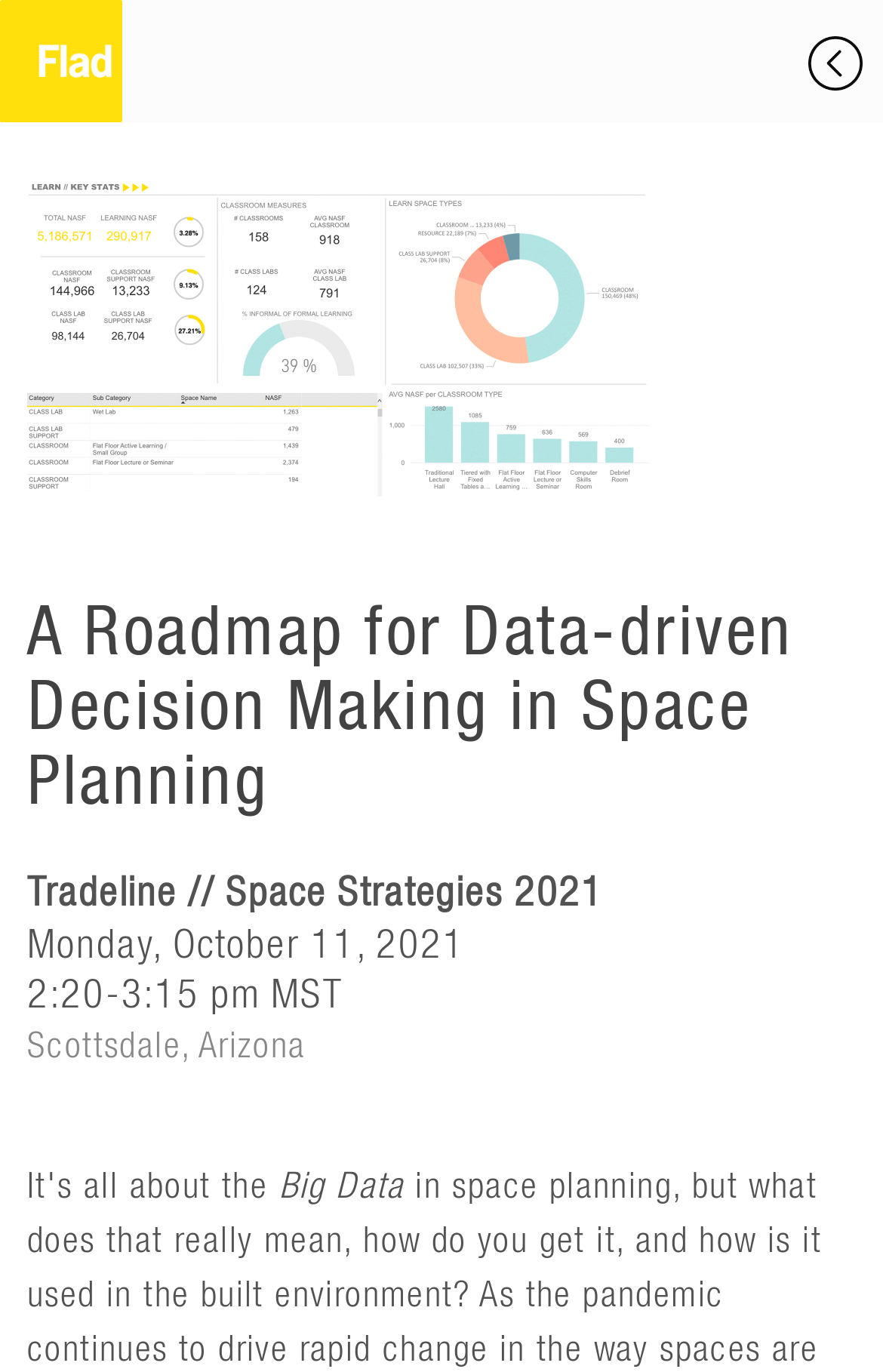Using the provided description: "menu", find the bounding box coordinates of the corresponding UI element. The output should be four float numbers between 0 and 1, in the format [left, top, right, bottom].

[0.795, 0.0, 1.0, 0.065]